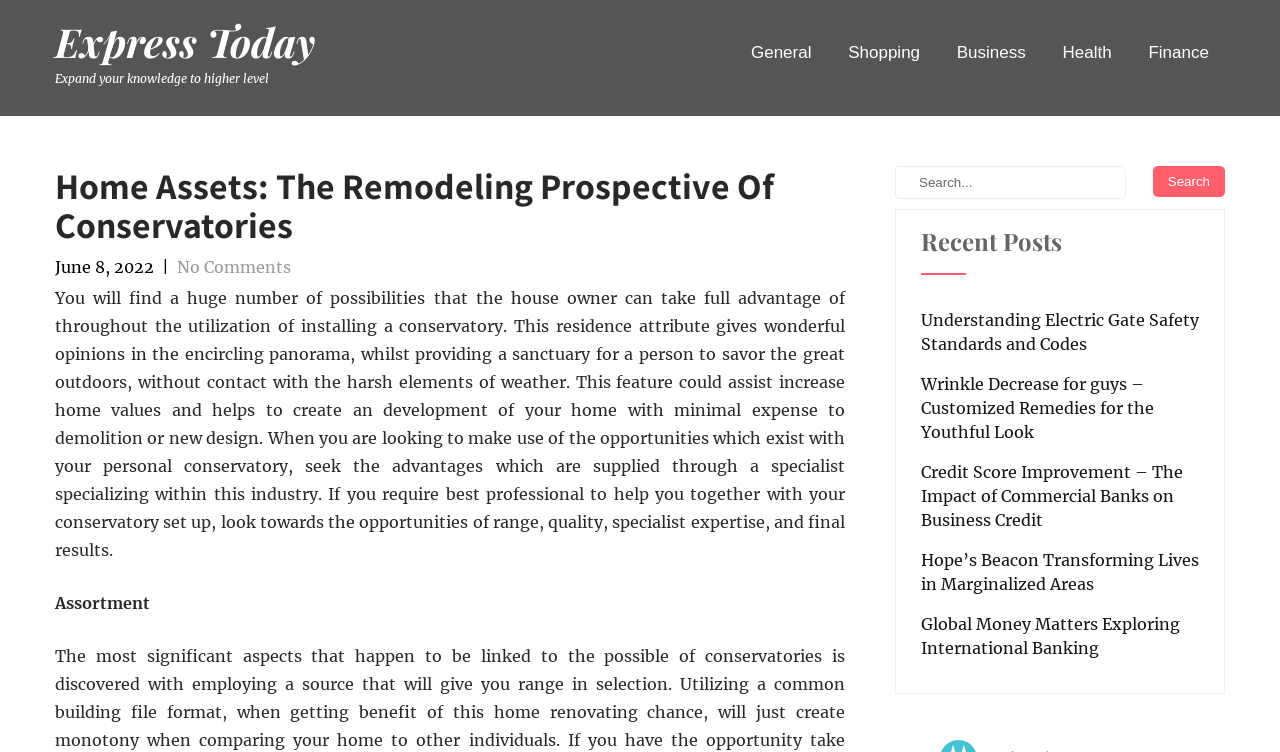Identify the bounding box coordinates of the part that should be clicked to carry out this instruction: "Read recent post about Electric Gate Safety Standards and Codes".

[0.72, 0.409, 0.937, 0.473]